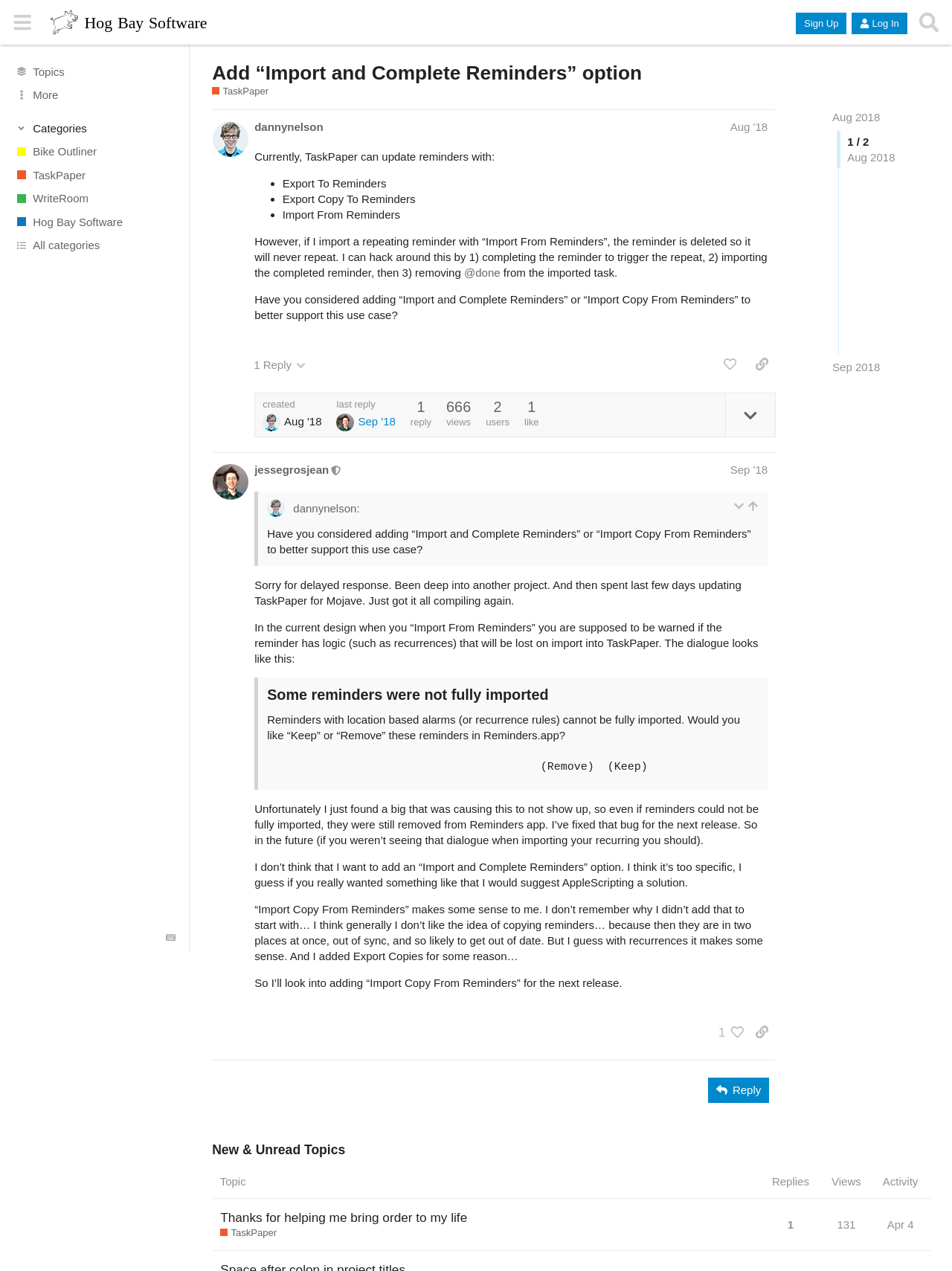What is the purpose of the 'Import From Reminders' feature?
Could you please answer the question thoroughly and with as much detail as possible?

The 'Import From Reminders' feature is used to import reminders from the Reminders app into TaskPaper, as mentioned in the conversation where the user is discussing the limitations of this feature.